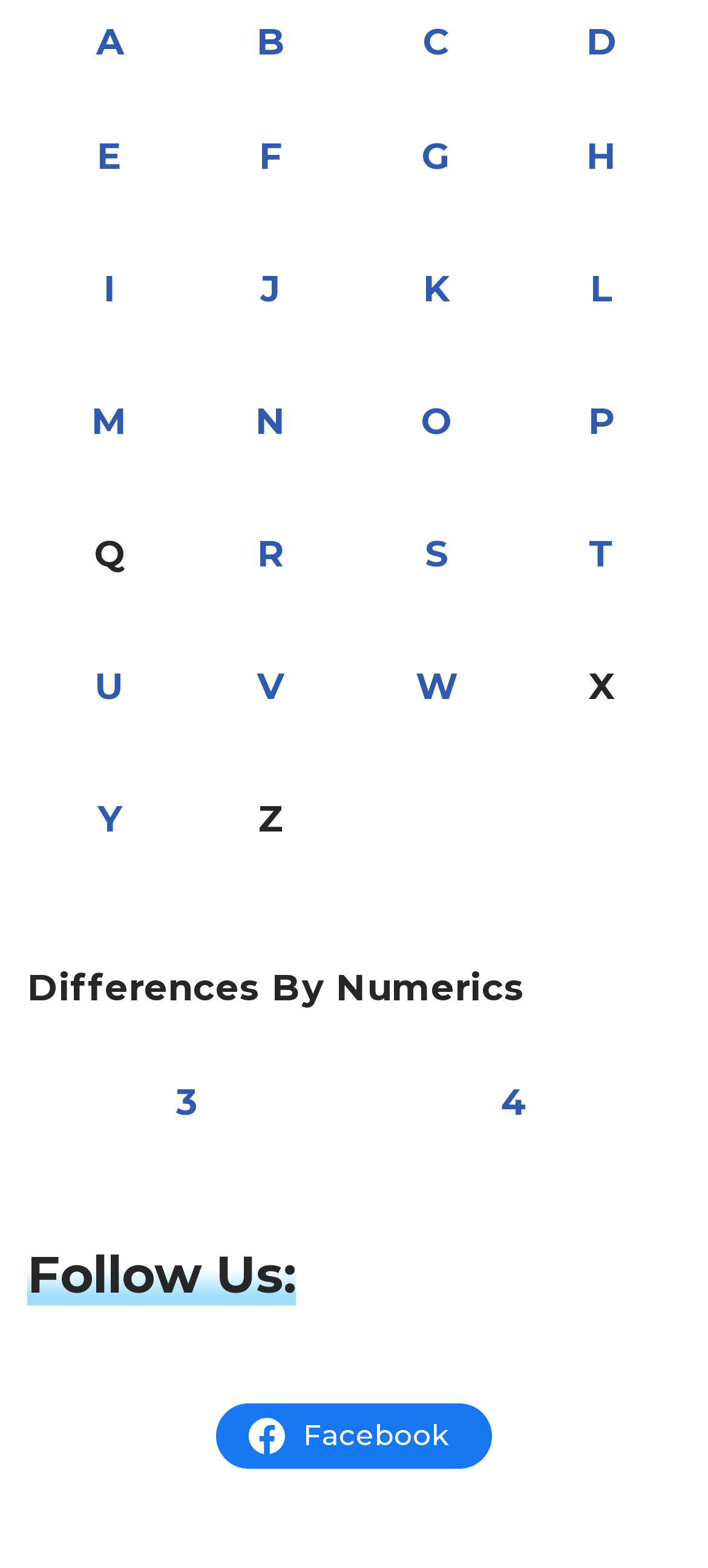Determine the bounding box coordinates for the region that must be clicked to execute the following instruction: "click Facebook".

[0.305, 0.895, 0.695, 0.937]